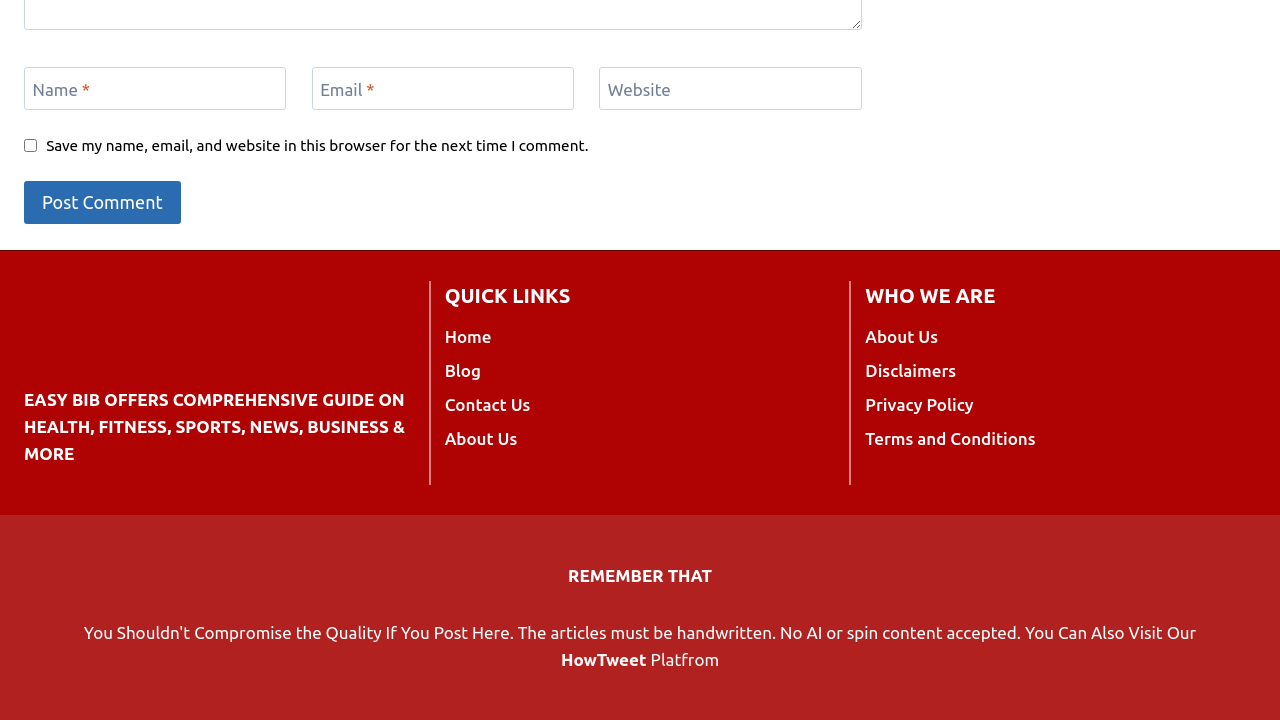Please predict the bounding box coordinates (top-left x, top-left y, bottom-right x, bottom-right y) for the UI element in the screenshot that fits the description: Blog

[0.347, 0.493, 0.653, 0.54]